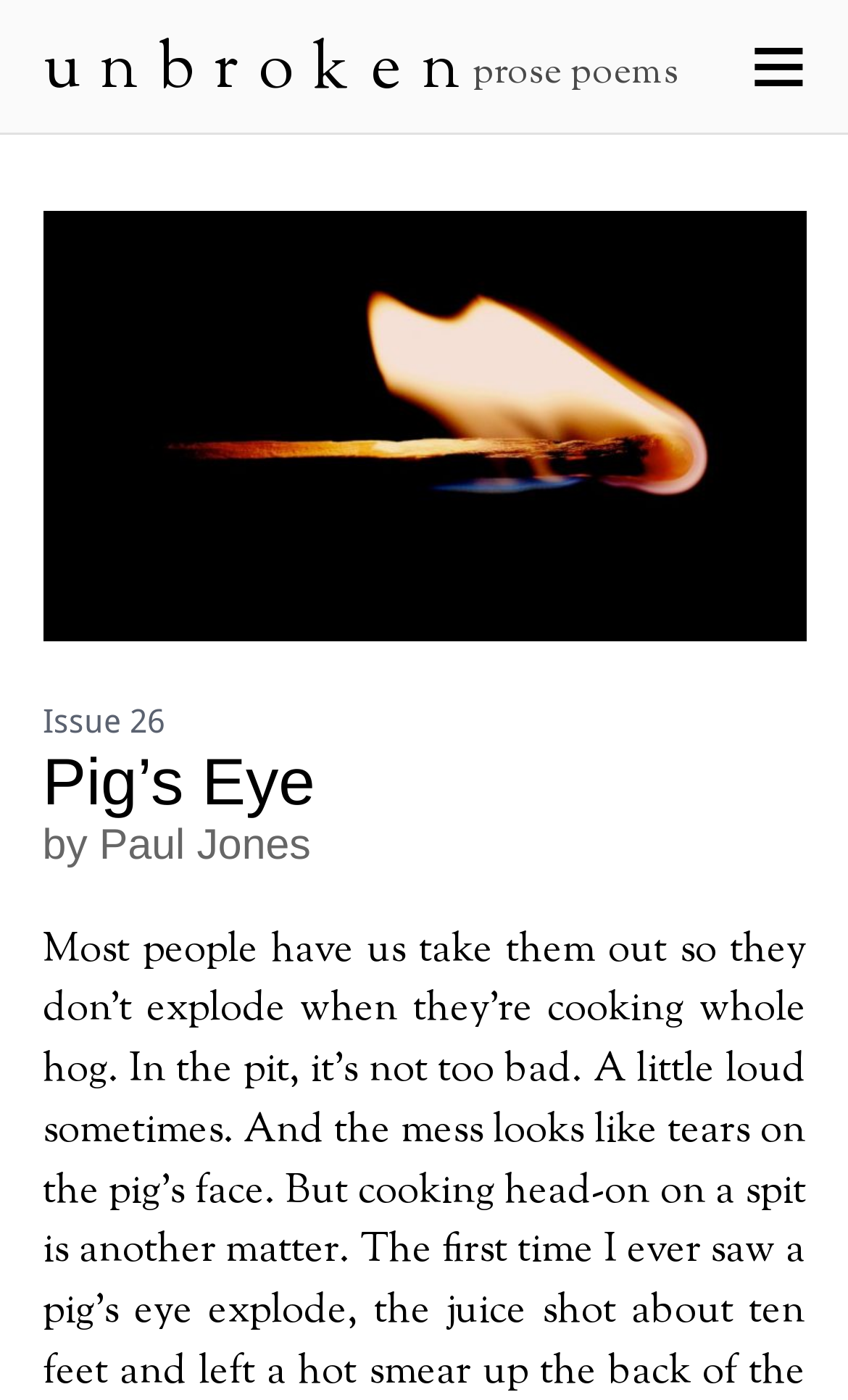Identify the headline of the webpage and generate its text content.

Pig’s Eye
by Paul Jones